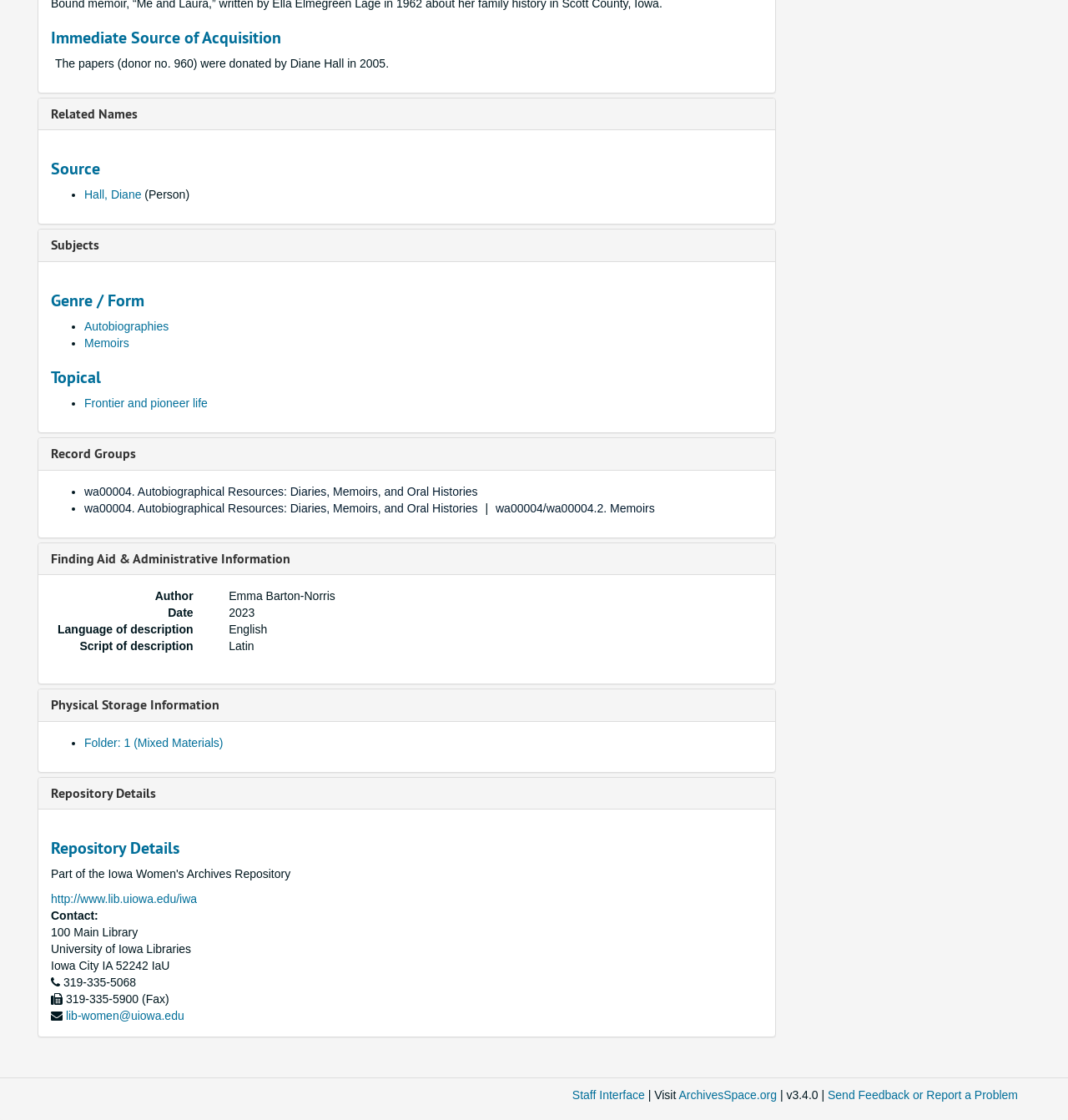What is the language of description?
Look at the image and respond with a one-word or short phrase answer.

English